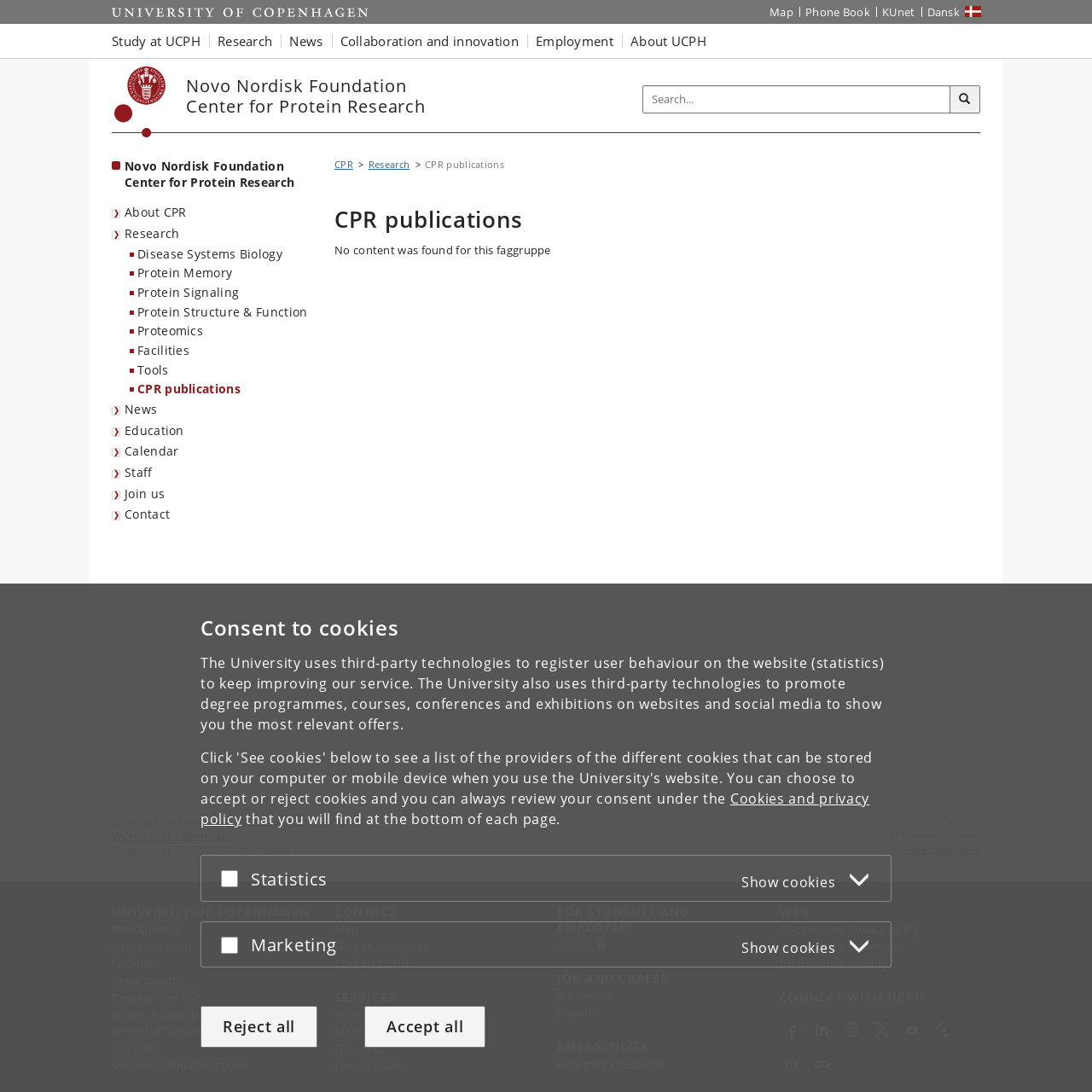Can you identify the bounding box coordinates of the clickable region needed to carry out this instruction: 'Click Facebook link'? The coordinates should be four float numbers within the range of 0 to 1, stated as [left, top, right, bottom].

None